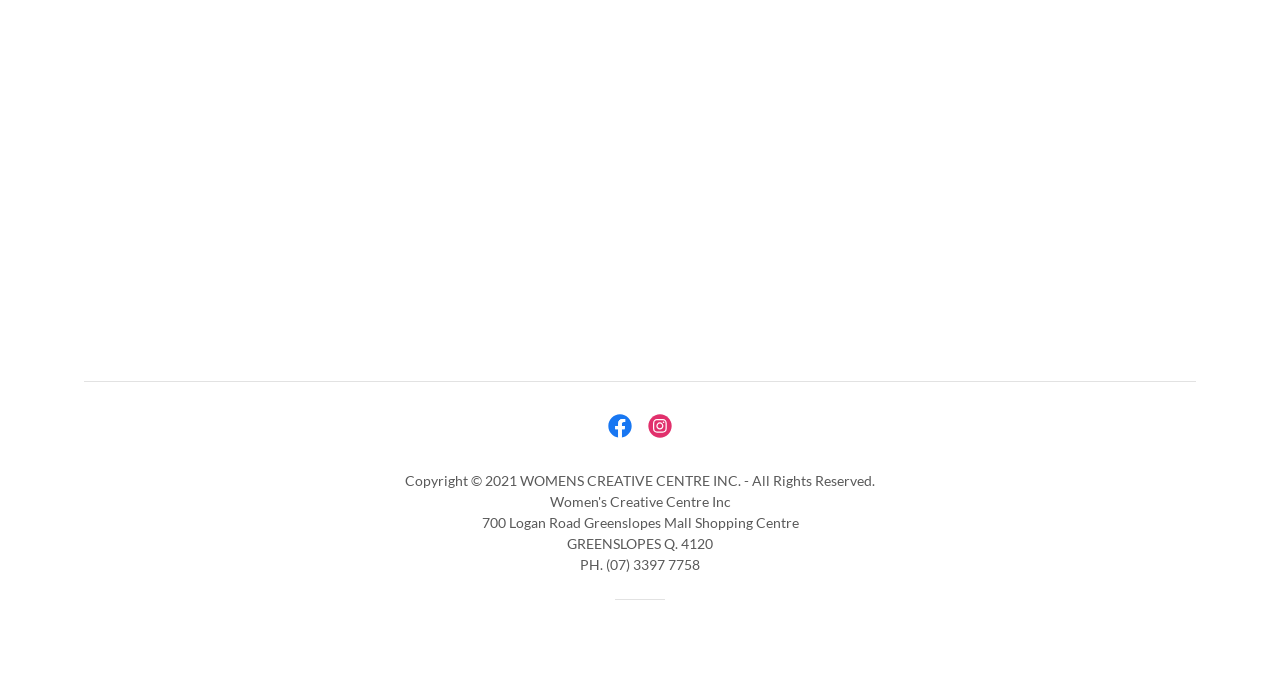Utilize the details in the image to thoroughly answer the following question: What year is the copyright reserved?

The answer can be found in the StaticText element with the text 'Copyright © 2021 WOMENS CREATIVE CENTRE INC. - All Rights Reserved.'. This text is likely to be the copyright information, and '2021' is the year in which the copyright is reserved.